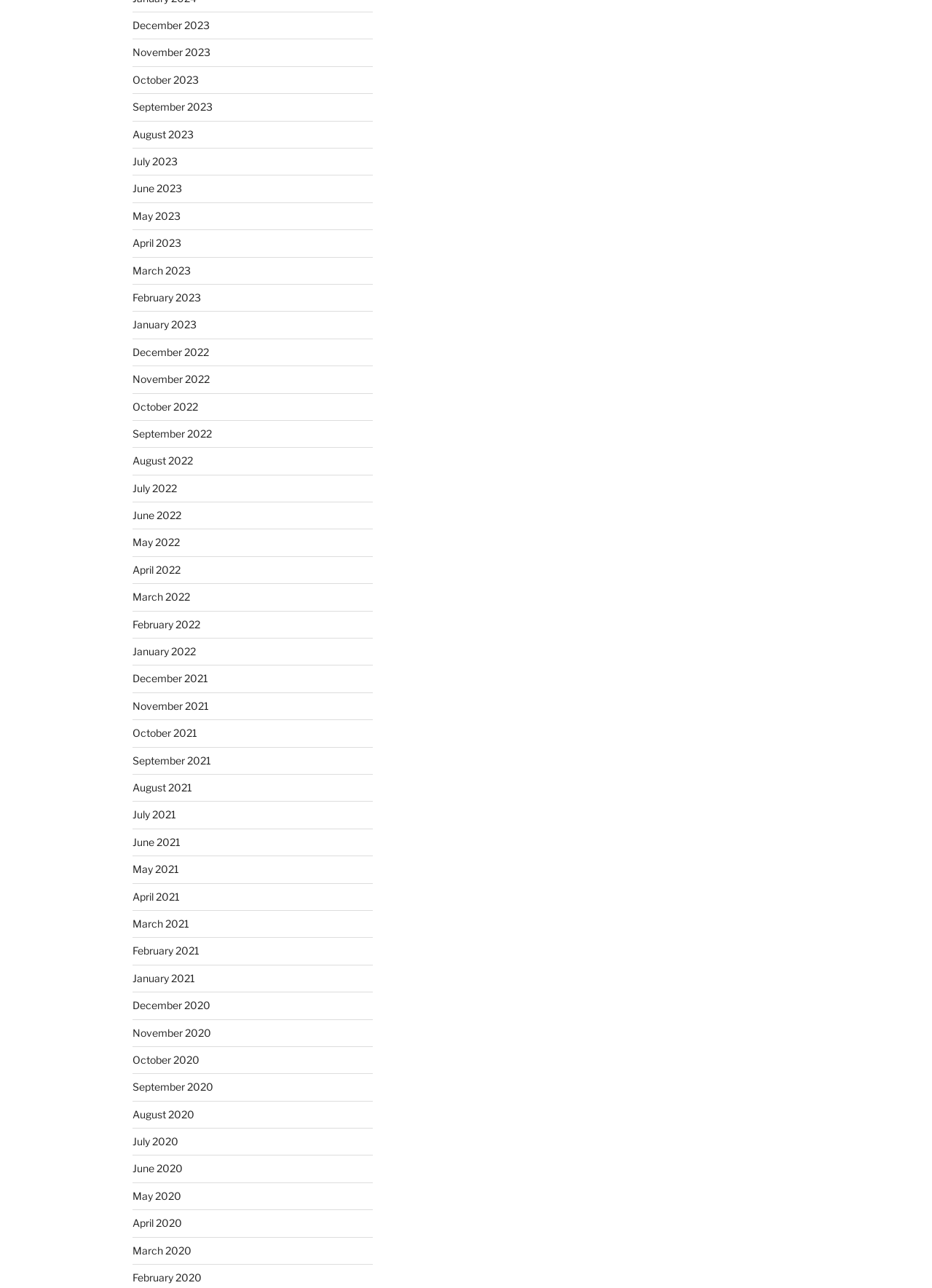Based on the element description January 2023, identify the bounding box coordinates for the UI element. The coordinates should be in the format (top-left x, top-left y, bottom-right x, bottom-right y) and within the 0 to 1 range.

[0.142, 0.247, 0.211, 0.257]